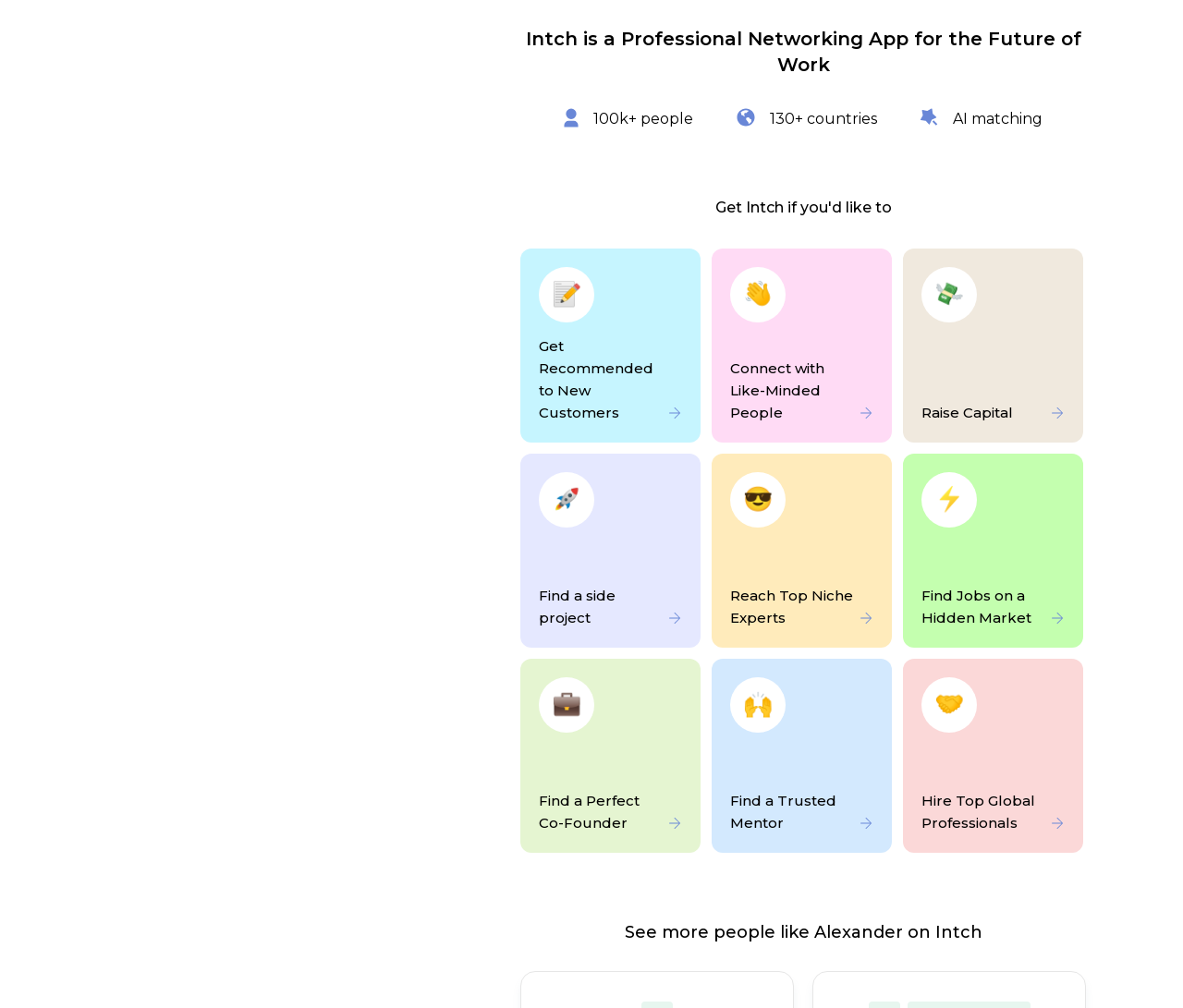Respond with a single word or short phrase to the following question: 
How many countries are represented on Intch?

130+